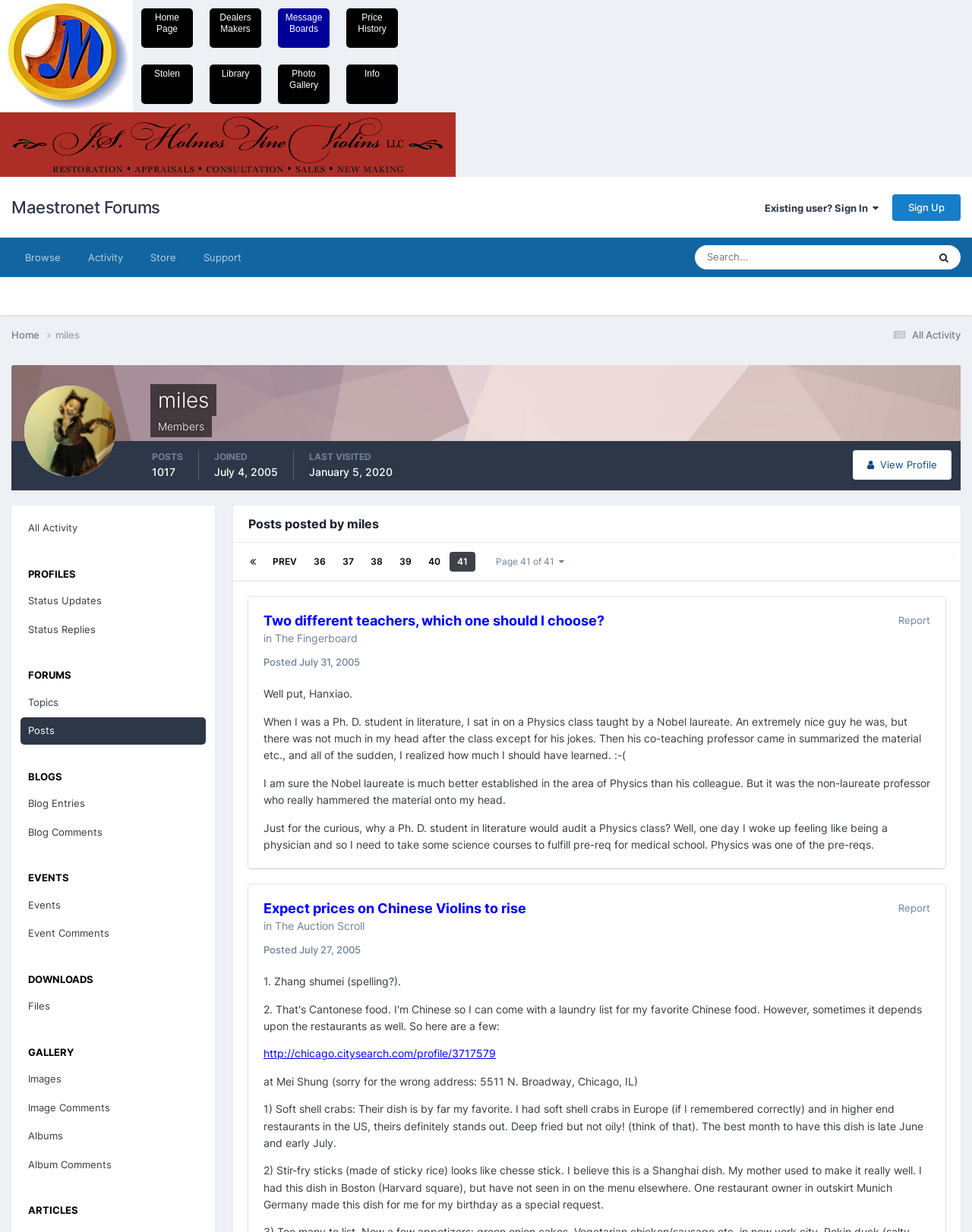Find the bounding box coordinates of the clickable area that will achieve the following instruction: "Search".

[0.715, 0.199, 0.856, 0.219]